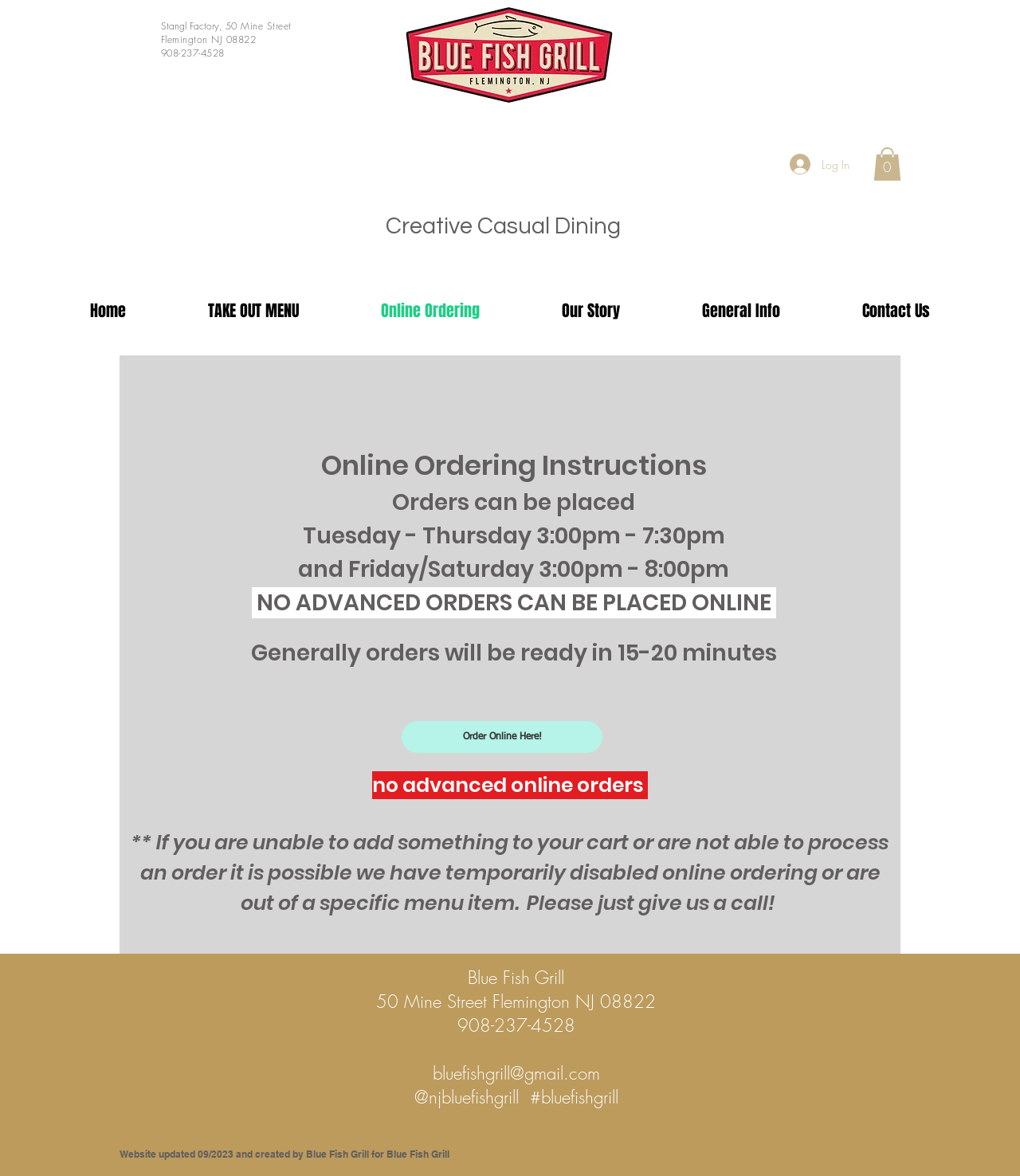Please identify the bounding box coordinates of the area I need to click to accomplish the following instruction: "View the TAKE OUT MENU".

[0.163, 0.234, 0.333, 0.295]